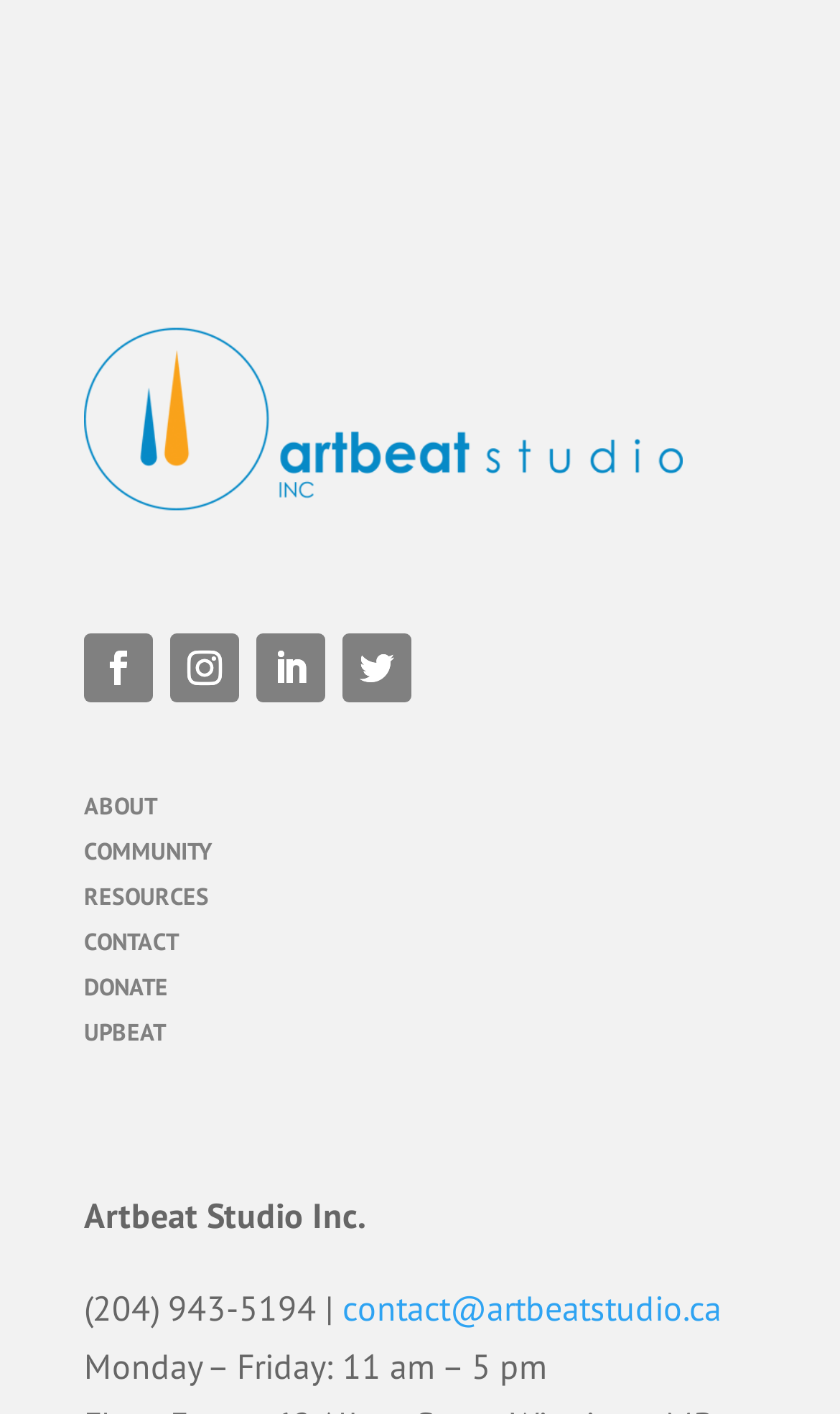Find the bounding box coordinates for the UI element that matches this description: "Donate".

[0.1, 0.687, 0.2, 0.709]